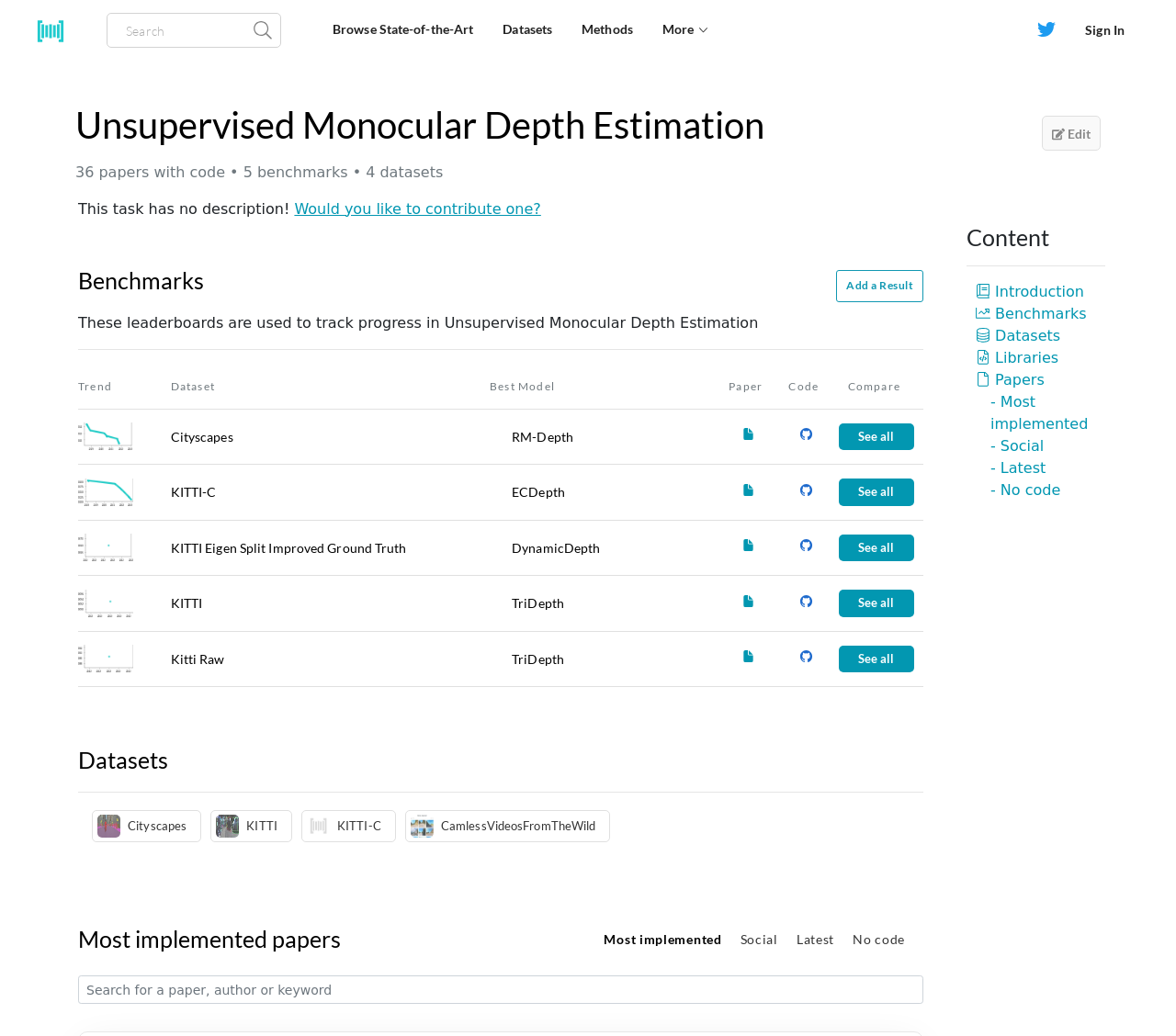Please find and report the bounding box coordinates of the element to click in order to perform the following action: "View benchmarks". The coordinates should be expressed as four float numbers between 0 and 1, in the format [left, top, right, bottom].

[0.066, 0.257, 0.785, 0.283]